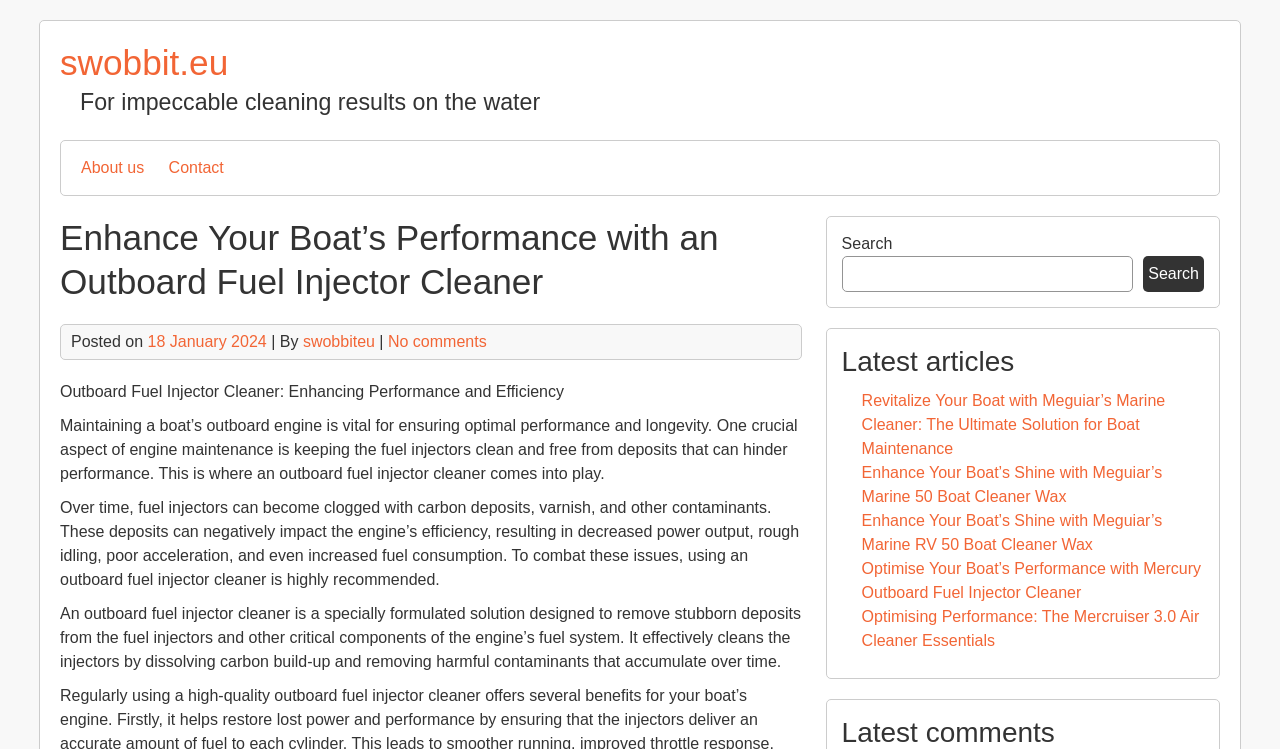Can you specify the bounding box coordinates for the region that should be clicked to fulfill this instruction: "Search for something".

[0.658, 0.342, 0.885, 0.39]